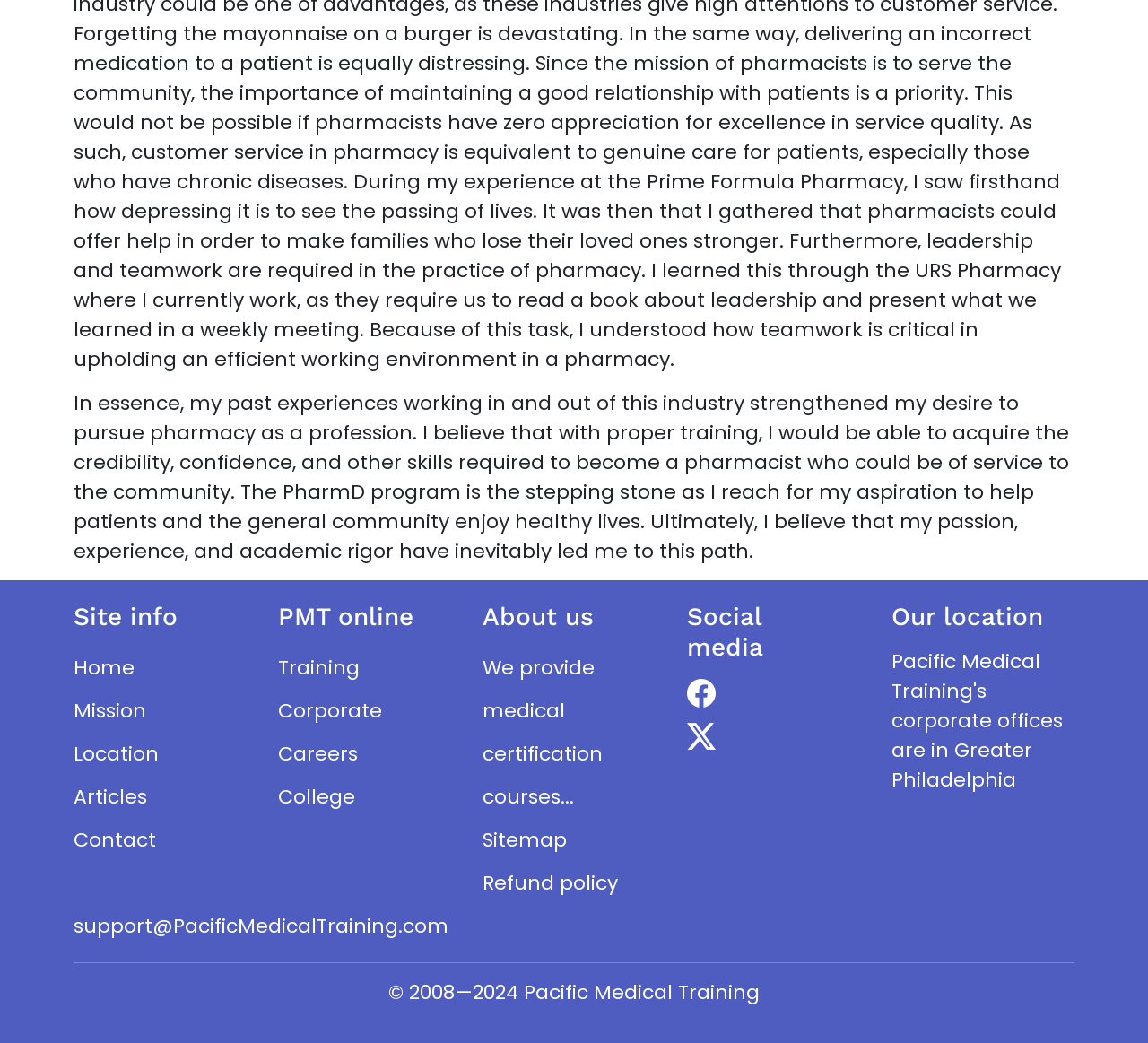What social media platforms are linked on the website?
Answer with a single word or short phrase according to what you see in the image.

Facebook and Twitter